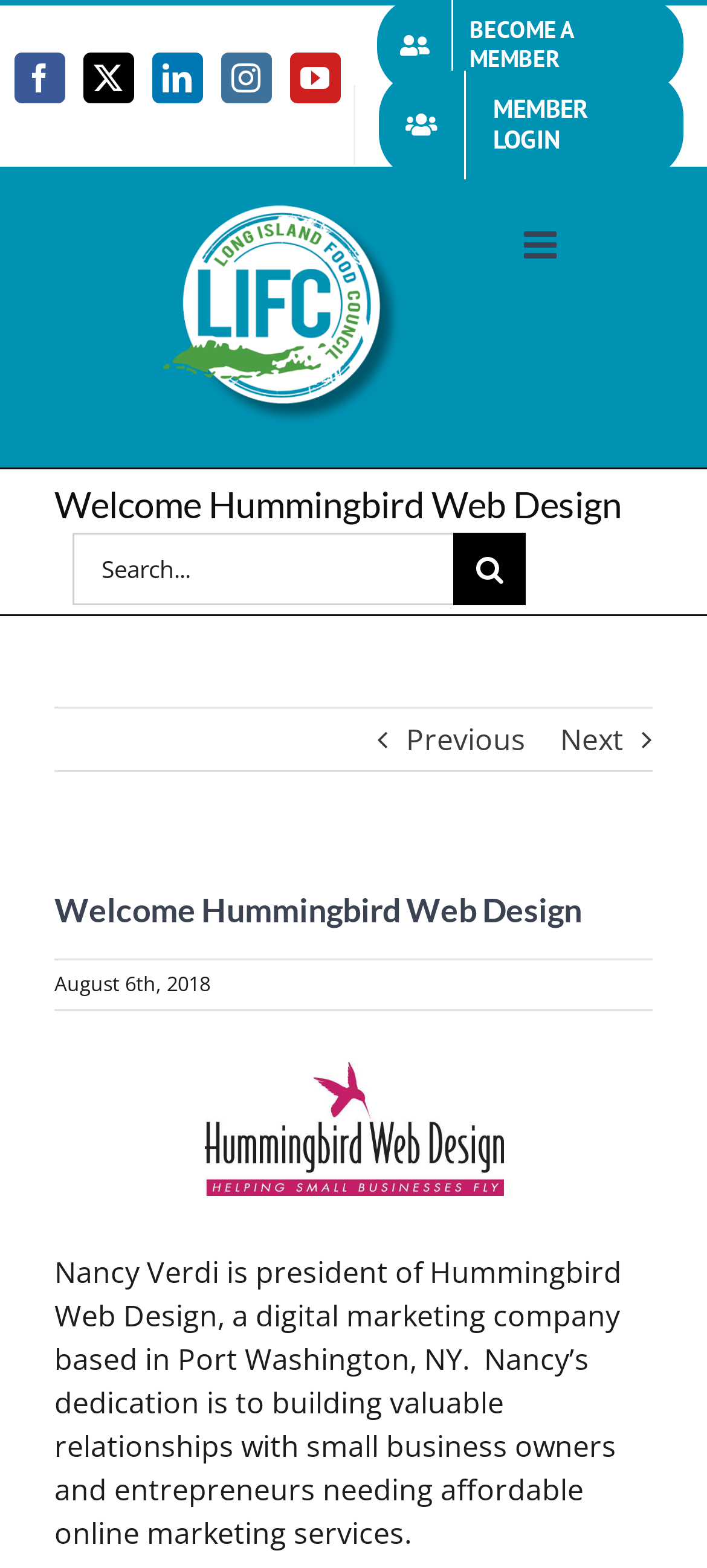Use a single word or phrase to answer the following:
How many social media links are there?

5